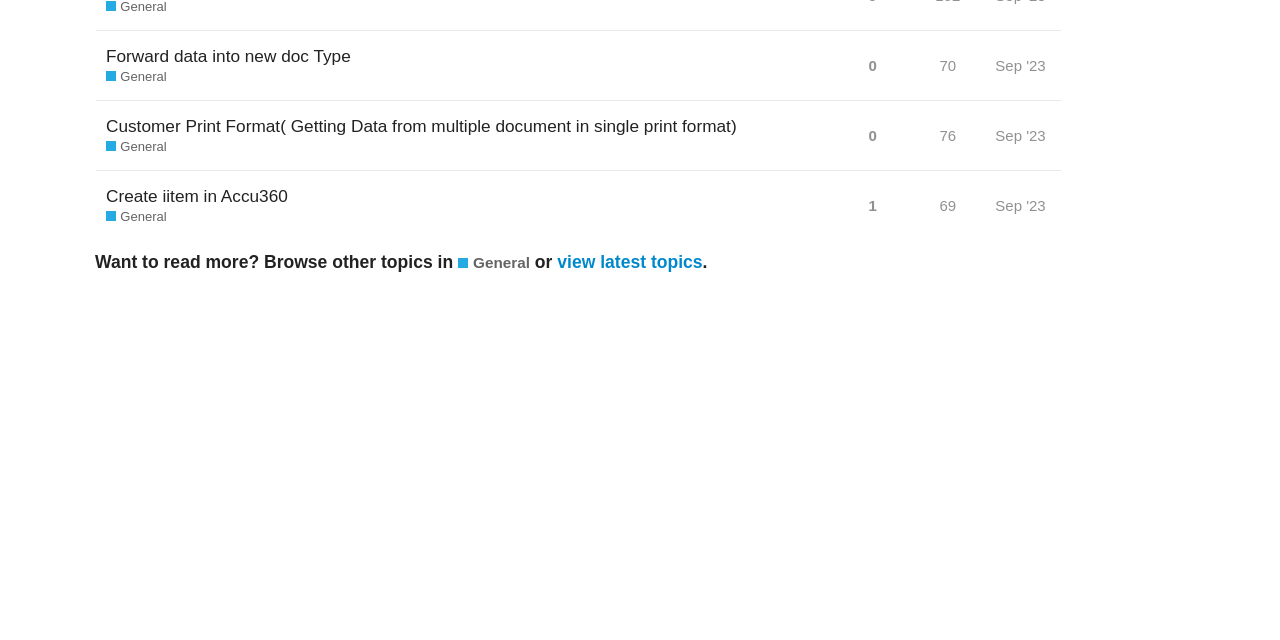Determine the bounding box coordinates of the UI element described below. Use the format (top-left x, top-left y, bottom-right x, bottom-right y) with floating point numbers between 0 and 1: Sep '23

[0.774, 0.284, 0.821, 0.357]